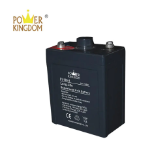What is the brand name of the battery?
Using the image, provide a detailed and thorough answer to the question.

The brand name of the battery can be seen on the top of the battery, which clearly displays the logo and name 'Power Kingdom', a manufacturer known for producing reliable power solutions.